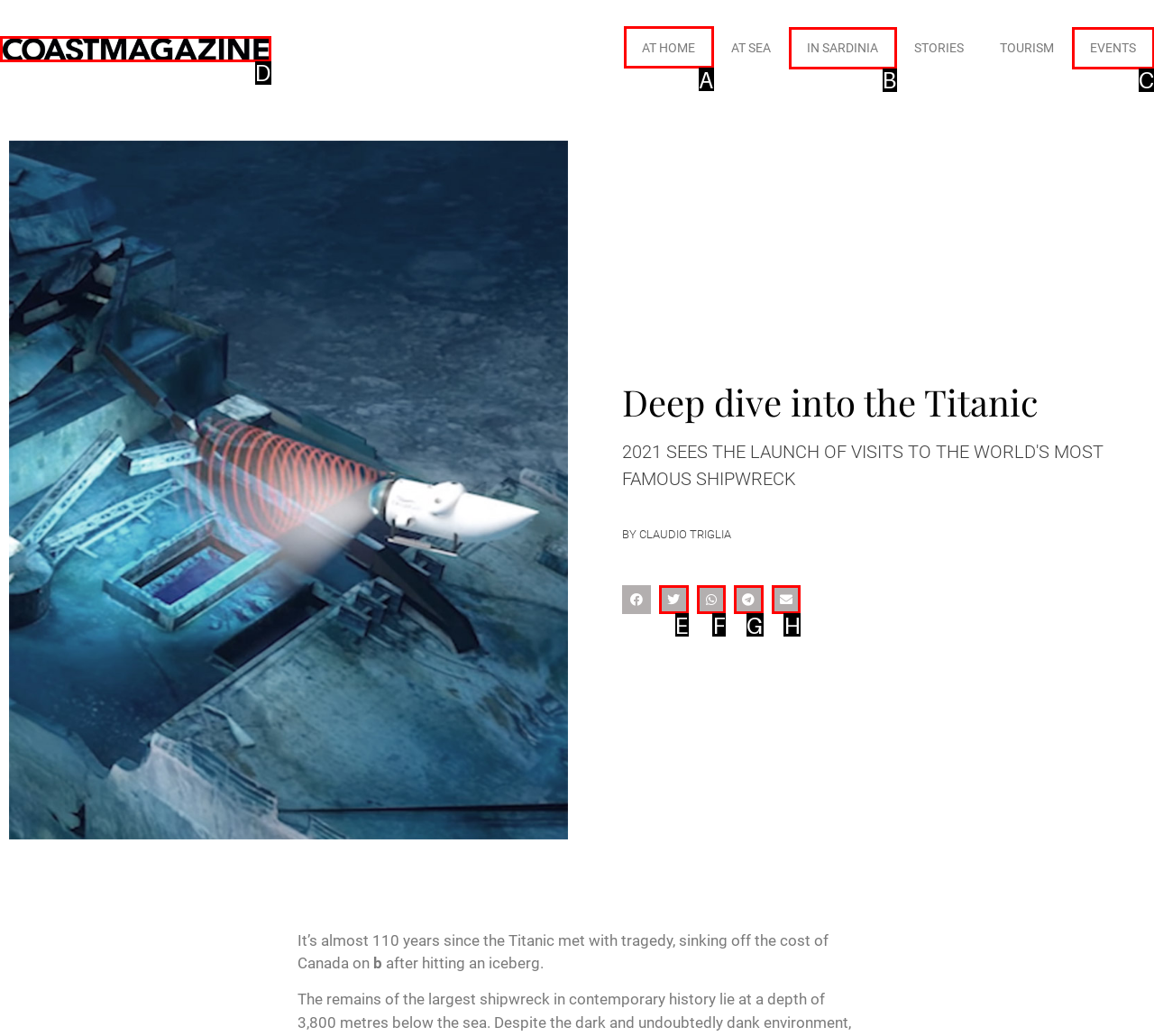Choose the letter of the UI element necessary for this task: Go to AT HOME page
Answer with the correct letter.

A